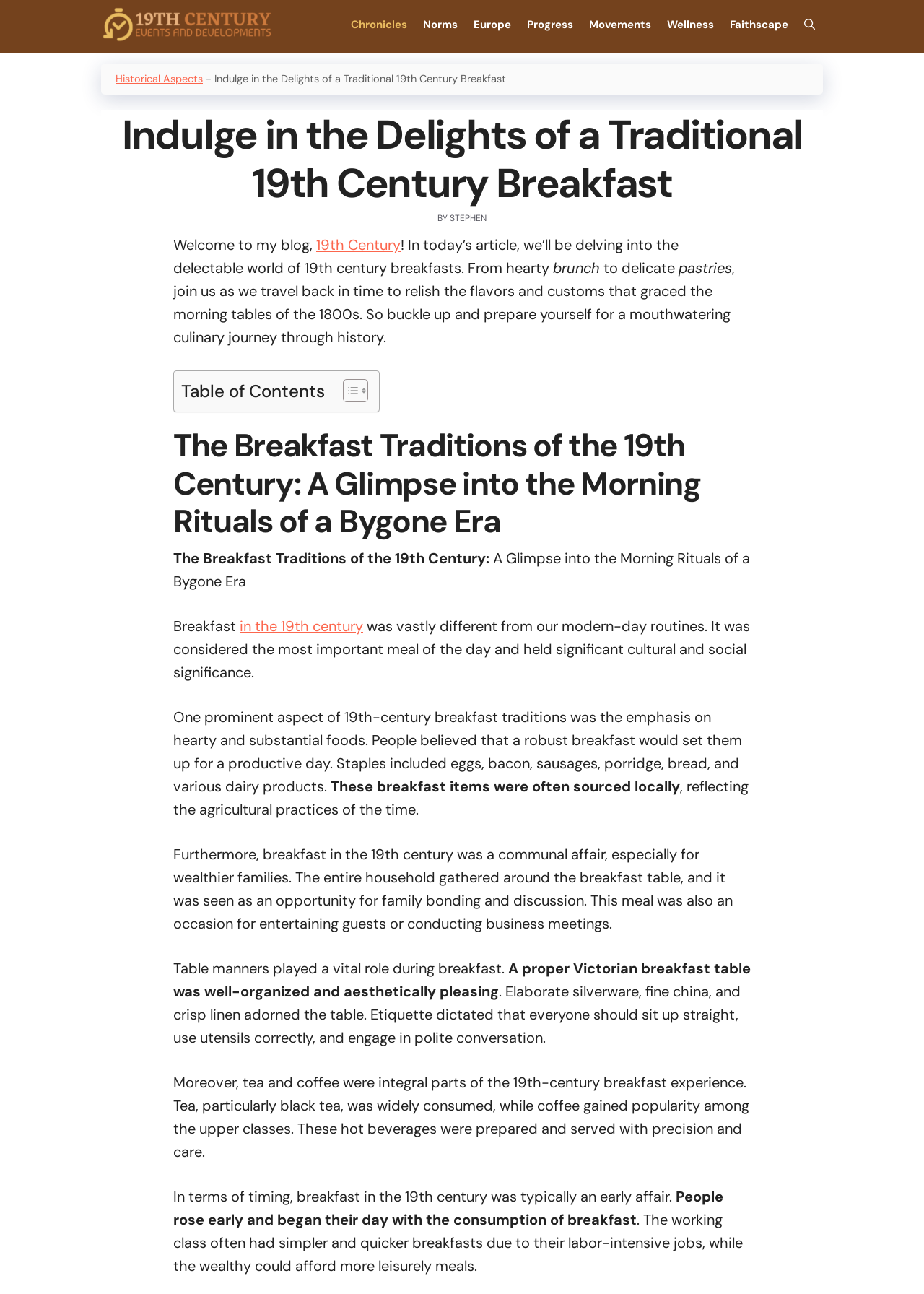Using the provided element description: "Europe", determine the bounding box coordinates of the corresponding UI element in the screenshot.

[0.504, 0.009, 0.562, 0.029]